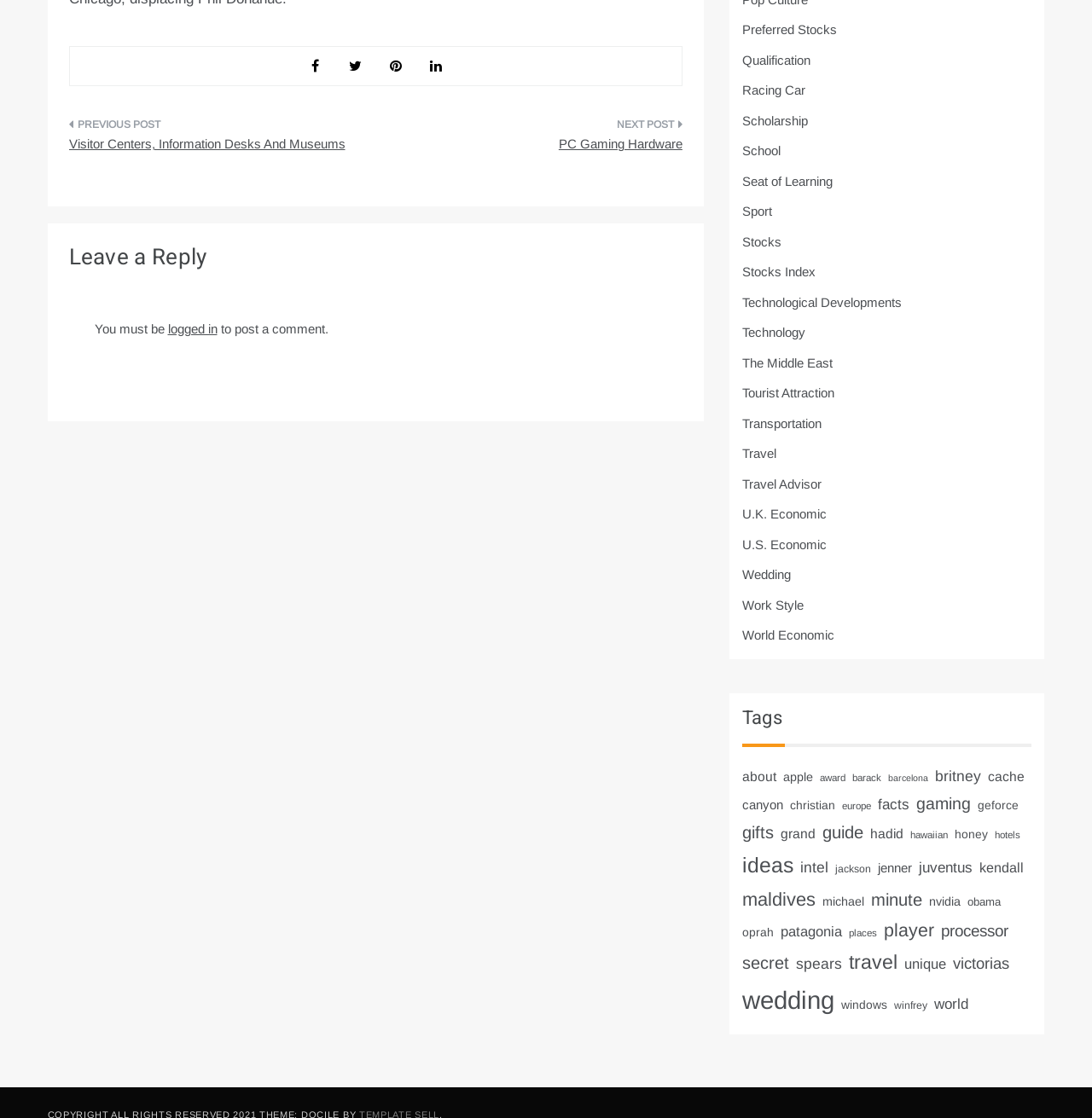What is the navigation section above the 'Leave a Reply' section?
Using the image as a reference, answer the question in detail.

The navigation section above the 'Leave a Reply' section is a post navigation section that allows users to navigate to previous or next posts. It includes two links, 'PREVIOUS POST' and 'NEXT POST', with their respective post titles.